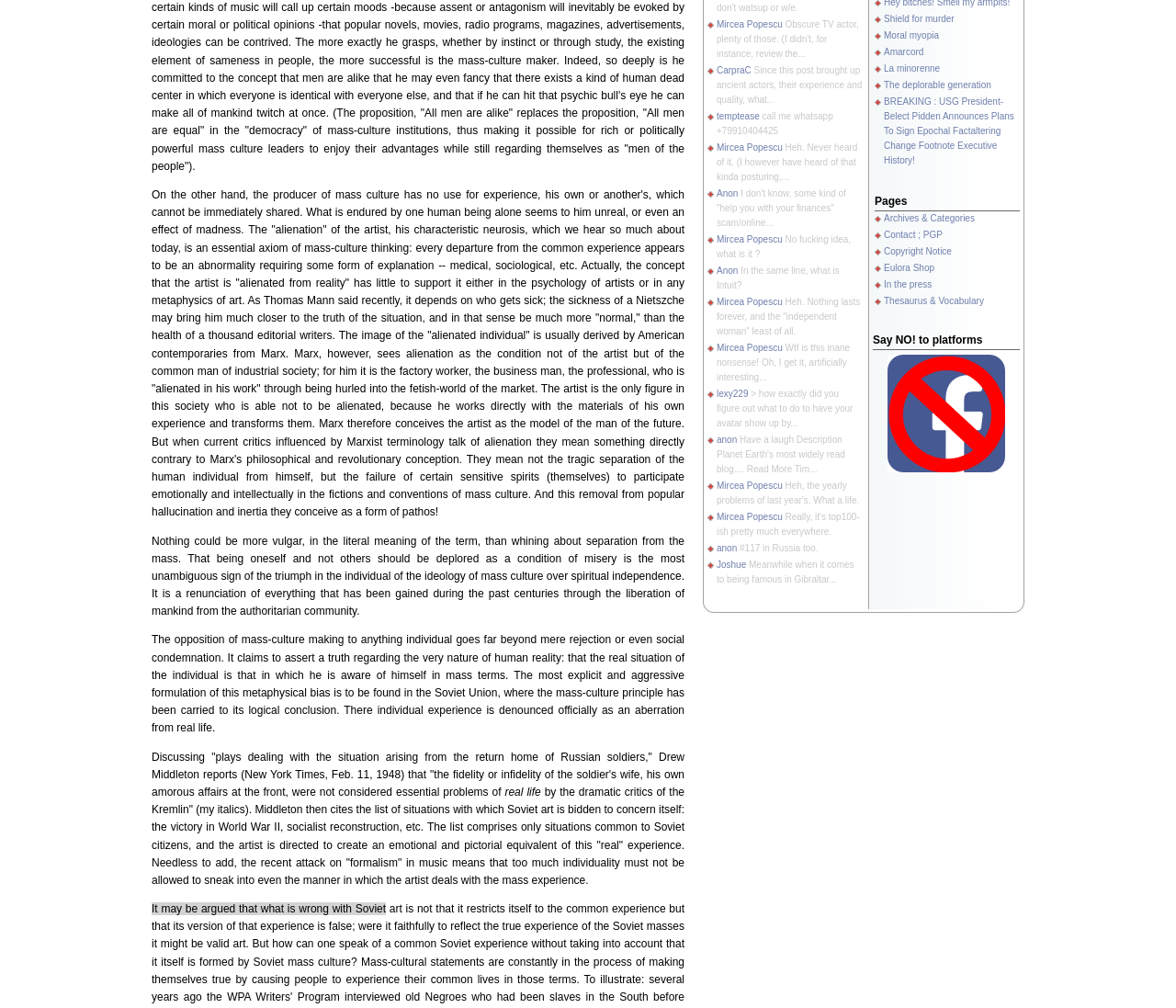Given the element description: "Mircea Popescu", predict the bounding box coordinates of the UI element it refers to, using four float numbers between 0 and 1, i.e., [left, top, right, bottom].

[0.609, 0.508, 0.665, 0.518]